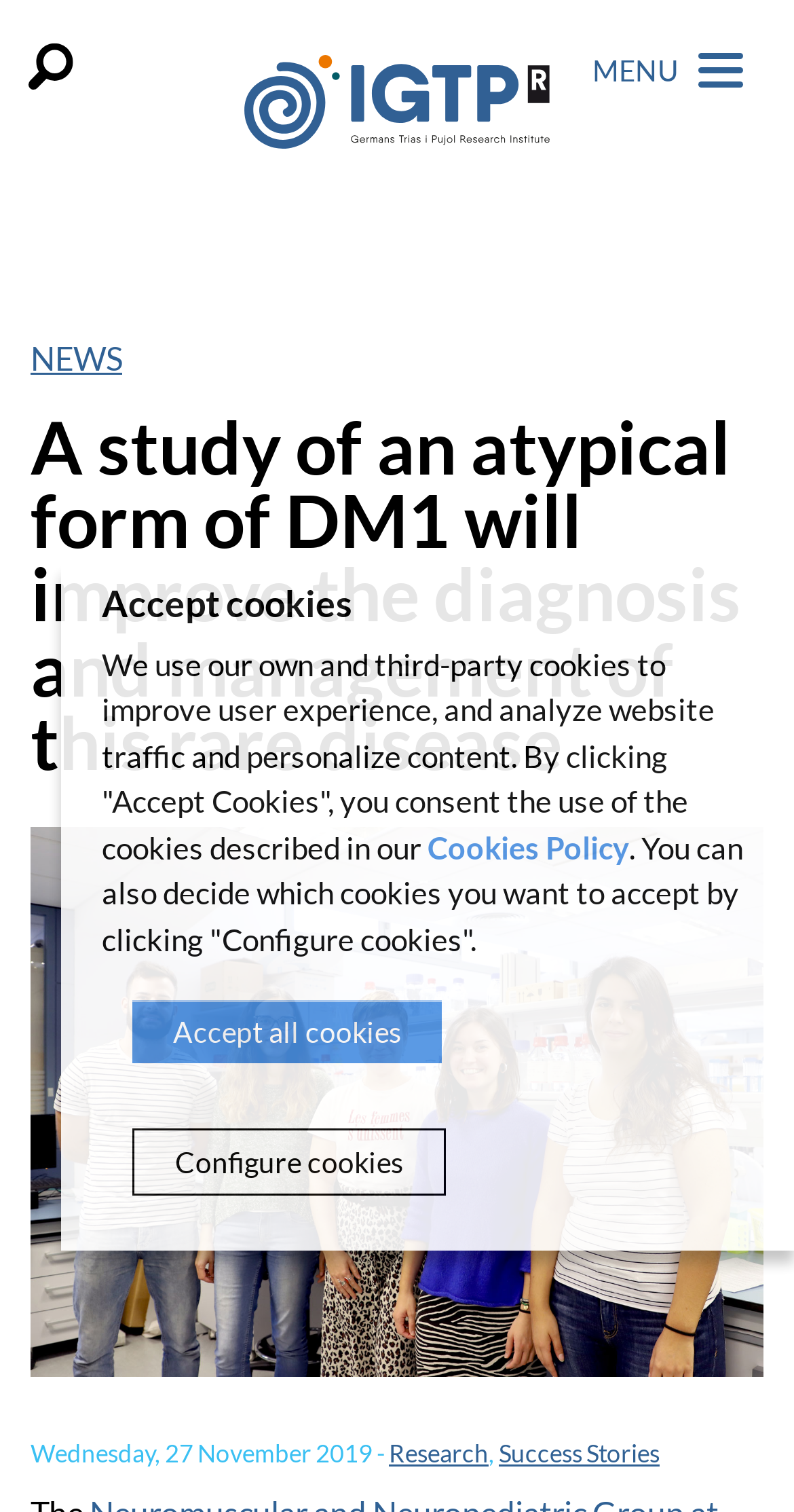Please indicate the bounding box coordinates for the clickable area to complete the following task: "Toggle navigation menu". The coordinates should be specified as four float numbers between 0 and 1, i.e., [left, top, right, bottom].

[0.721, 0.027, 0.962, 0.066]